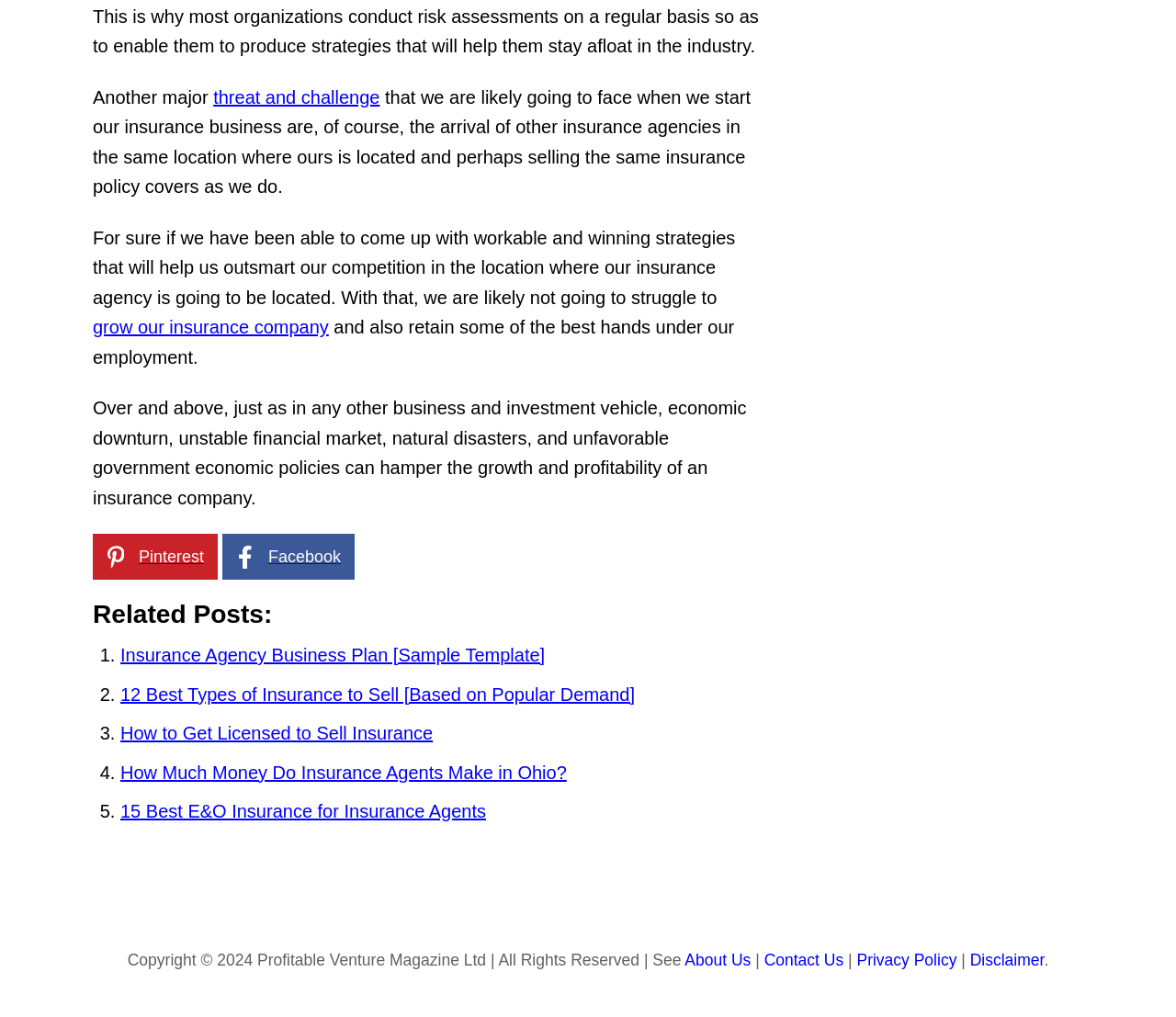Determine the bounding box coordinates for the element that should be clicked to follow this instruction: "visit Pinterest". The coordinates should be given as four float numbers between 0 and 1, in the format [left, top, right, bottom].

[0.079, 0.525, 0.185, 0.57]